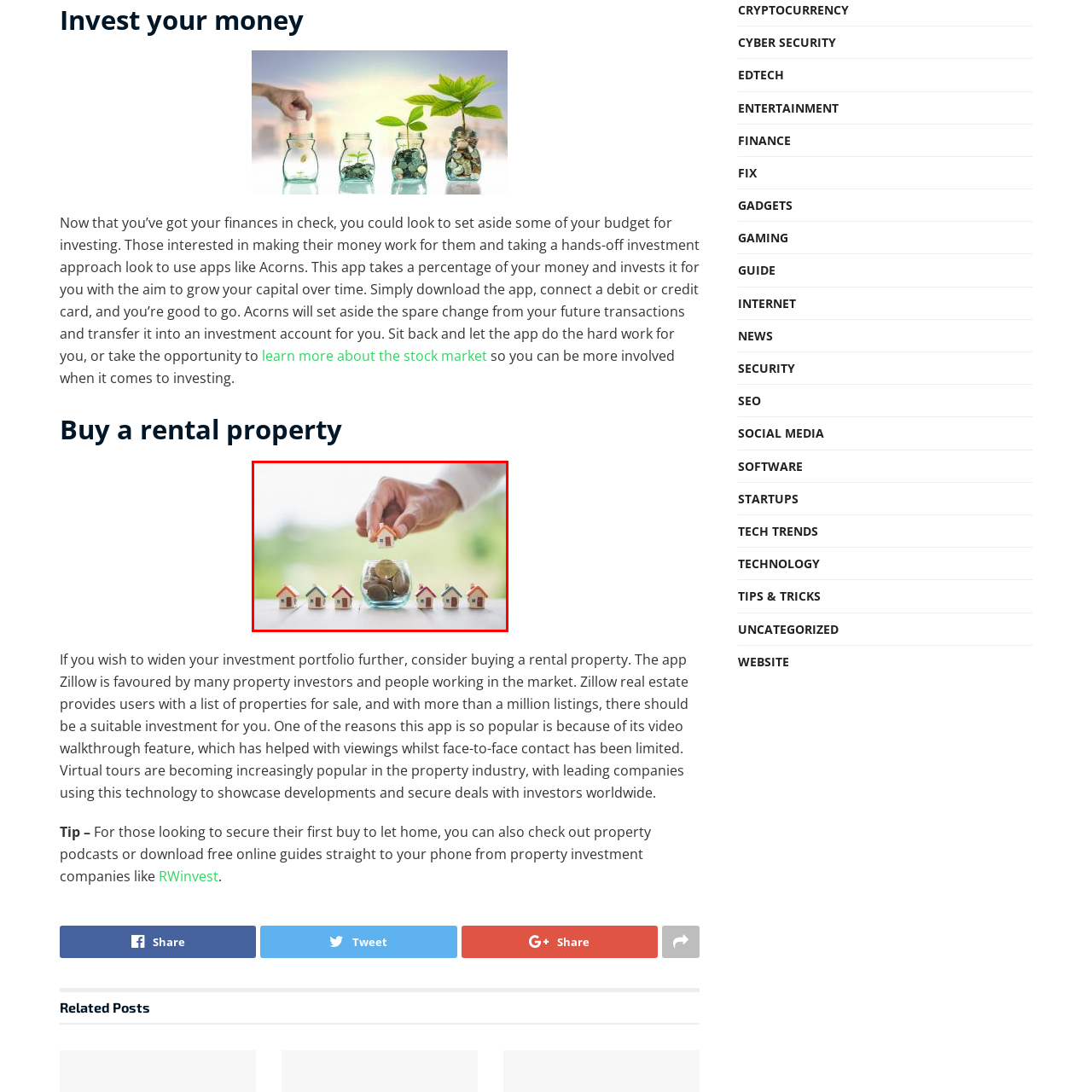Offer an in-depth description of the picture located within the red frame.

The image showcases a hand carefully placing a small model house into a glass jar filled with coins, symbolizing the concept of investments in rental properties. Surrounding the jar are additional miniature houses, each with colorful roofs, representing potential investment opportunities. This visual metaphor relates to the idea of expanding one's investment portfolio by considering real estate, as discussed in the accompanying text about the benefits of using apps like Zillow for property investment. The serene green background emphasizes a sense of growth and prosperity, aligning with the theme of making wise financial choices in buying rental properties.